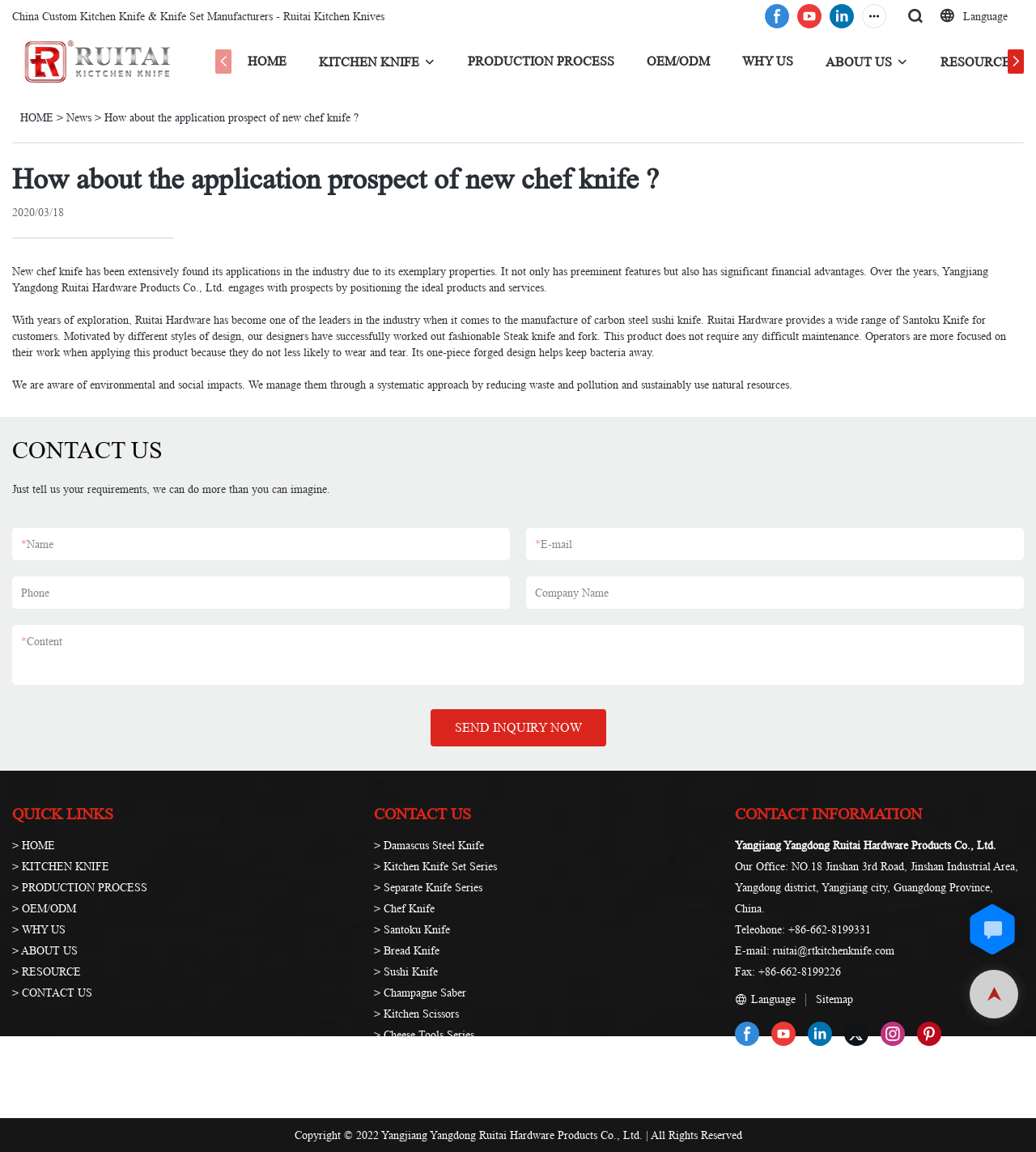What is the main product of the company?
Provide a detailed and well-explained answer to the question.

The main product of the company can be inferred from the various links and sections on the webpage, such as 'Kitchen Knife', 'Santoku Knife', 'Steak knife and fork', etc. The webpage also mentions the company's expertise in manufacturing carbon steel sushi knives.